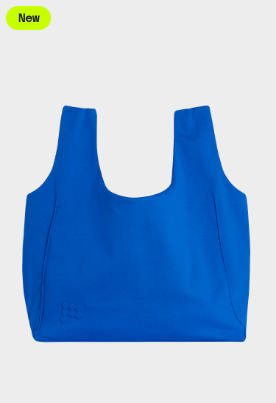Respond to the question below with a single word or phrase:
How much does the tote bag cost?

£65